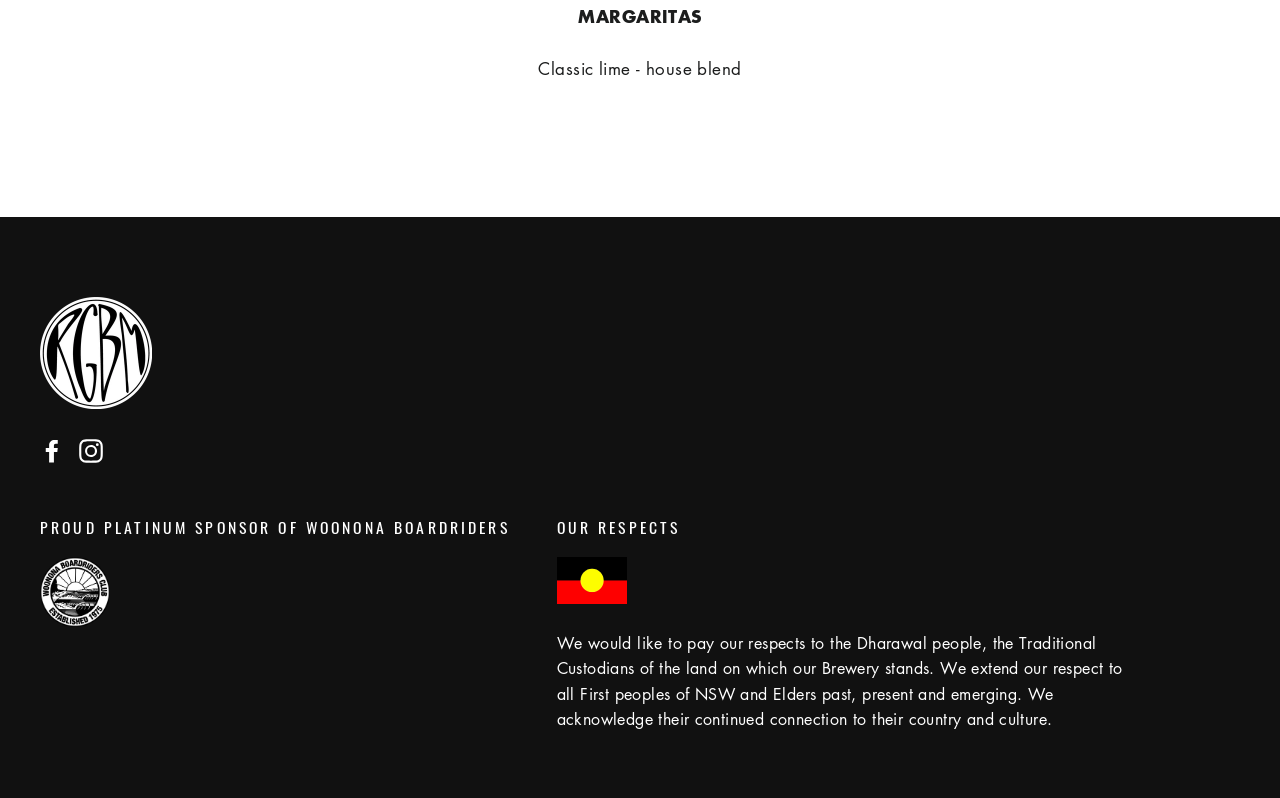Refer to the image and provide an in-depth answer to the question:
Is the brewery a sponsor of any organization?

The brewery is a proud platinum sponsor of Woonona Boardriders, as indicated by the text 'PROUD PLATINUM SPONSOR OF WOONONA BOARDRIDERS'.